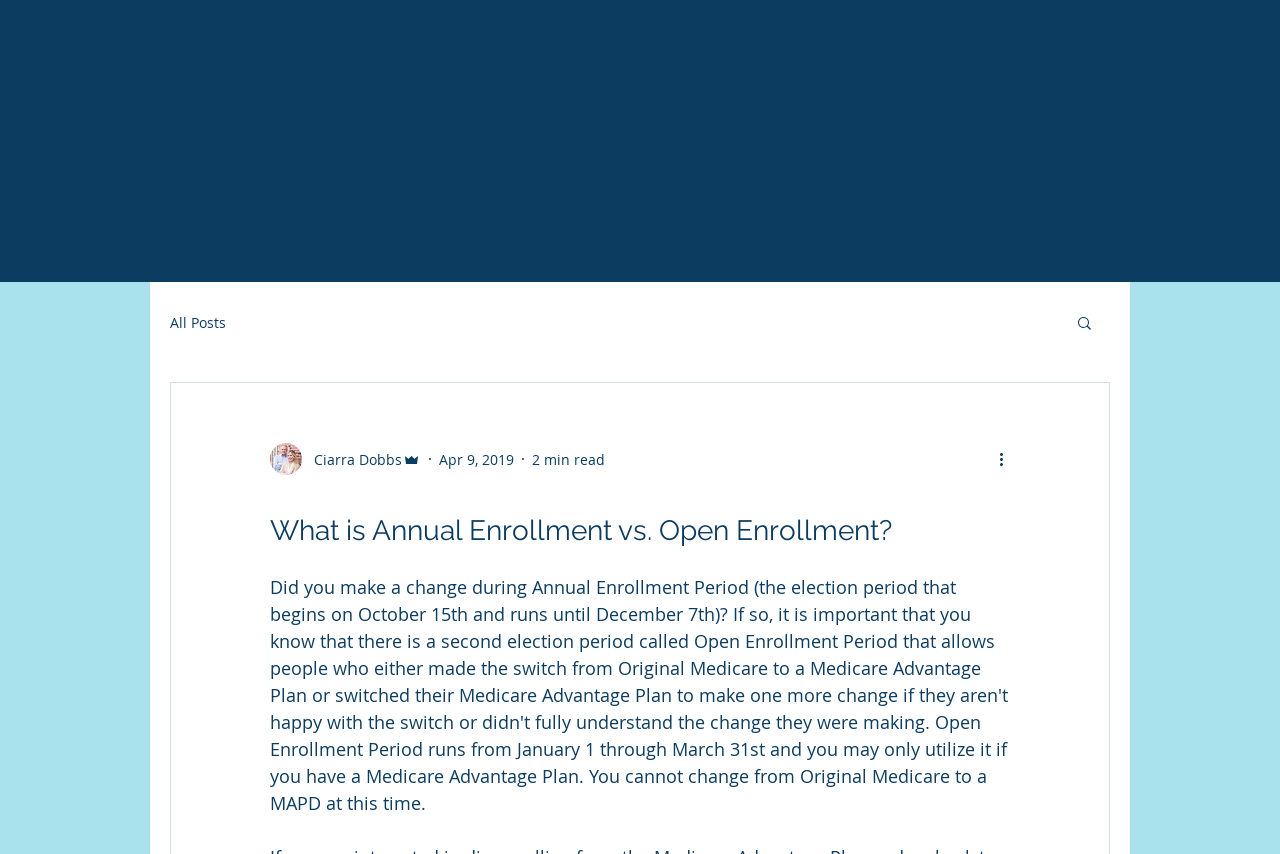Kindly respond to the following question with a single word or a brief phrase: 
What is the logo of the company?

Senior Insurance Solutions Logo